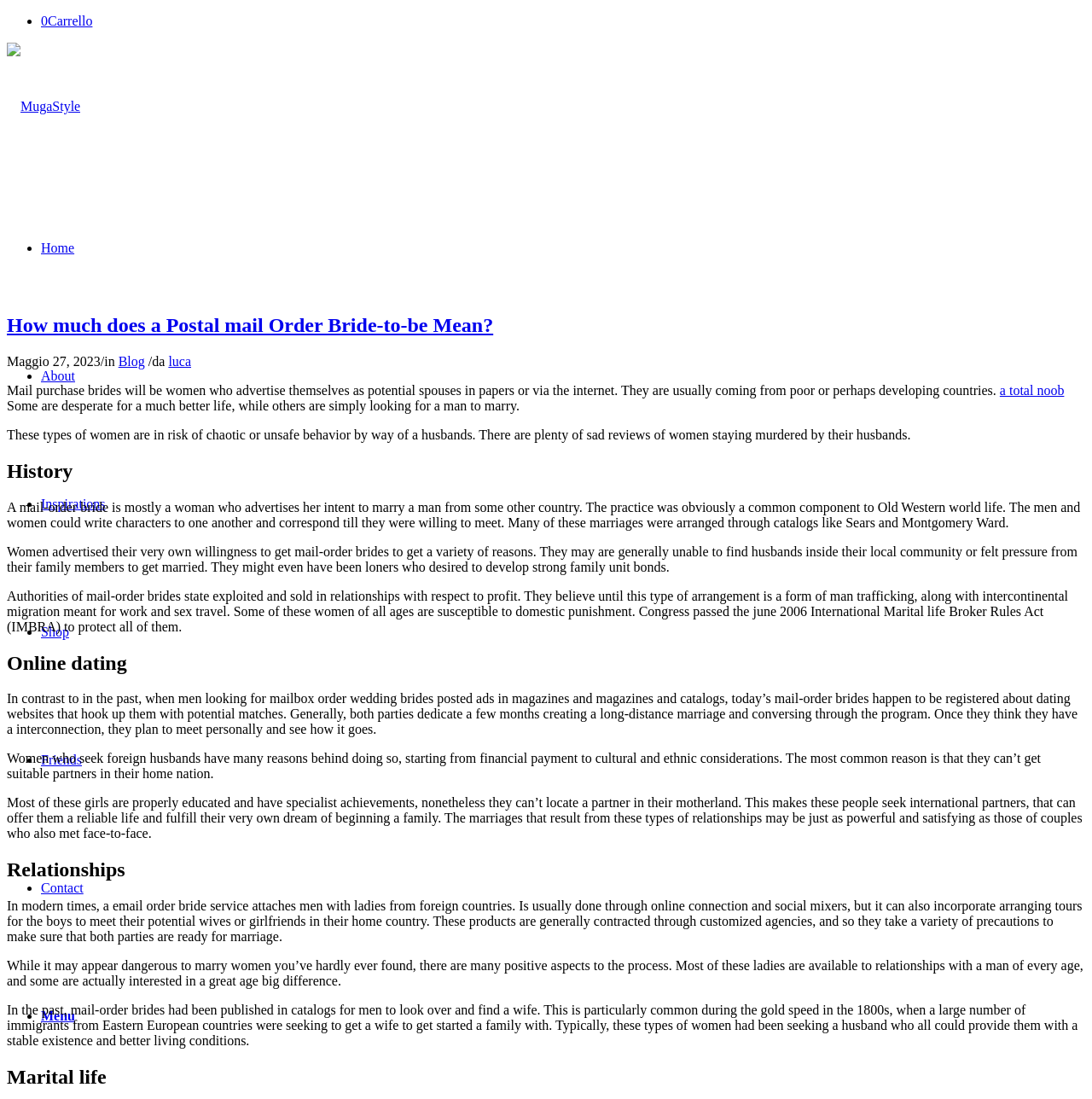Identify the bounding box coordinates of the element to click to follow this instruction: 'browse the recipes'. Ensure the coordinates are four float values between 0 and 1, provided as [left, top, right, bottom].

None